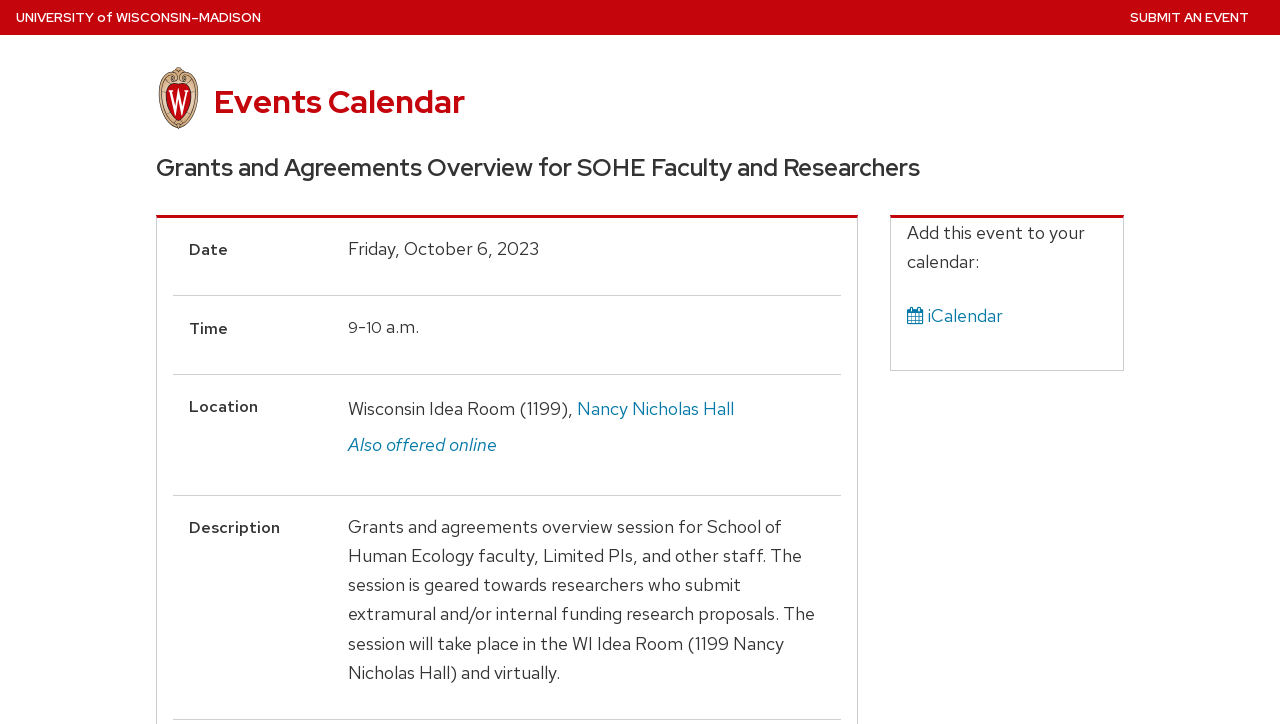Specify the bounding box coordinates of the region I need to click to perform the following instruction: "Click on SamFirm Tool". The coordinates must be four float numbers in the range of 0 to 1, i.e., [left, top, right, bottom].

None